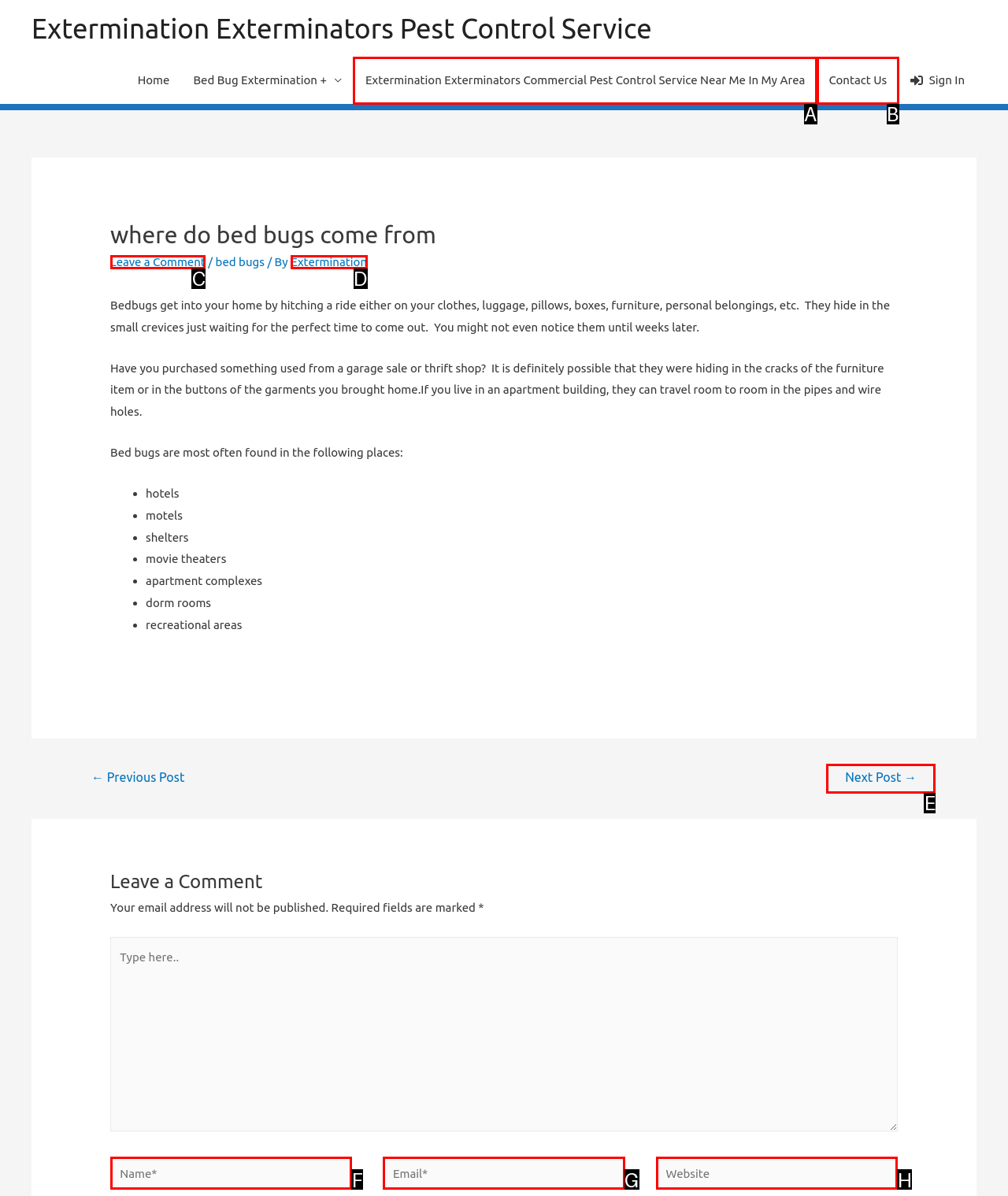Determine which HTML element should be clicked for this task: Click on the 'Next Post →' link
Provide the option's letter from the available choices.

E